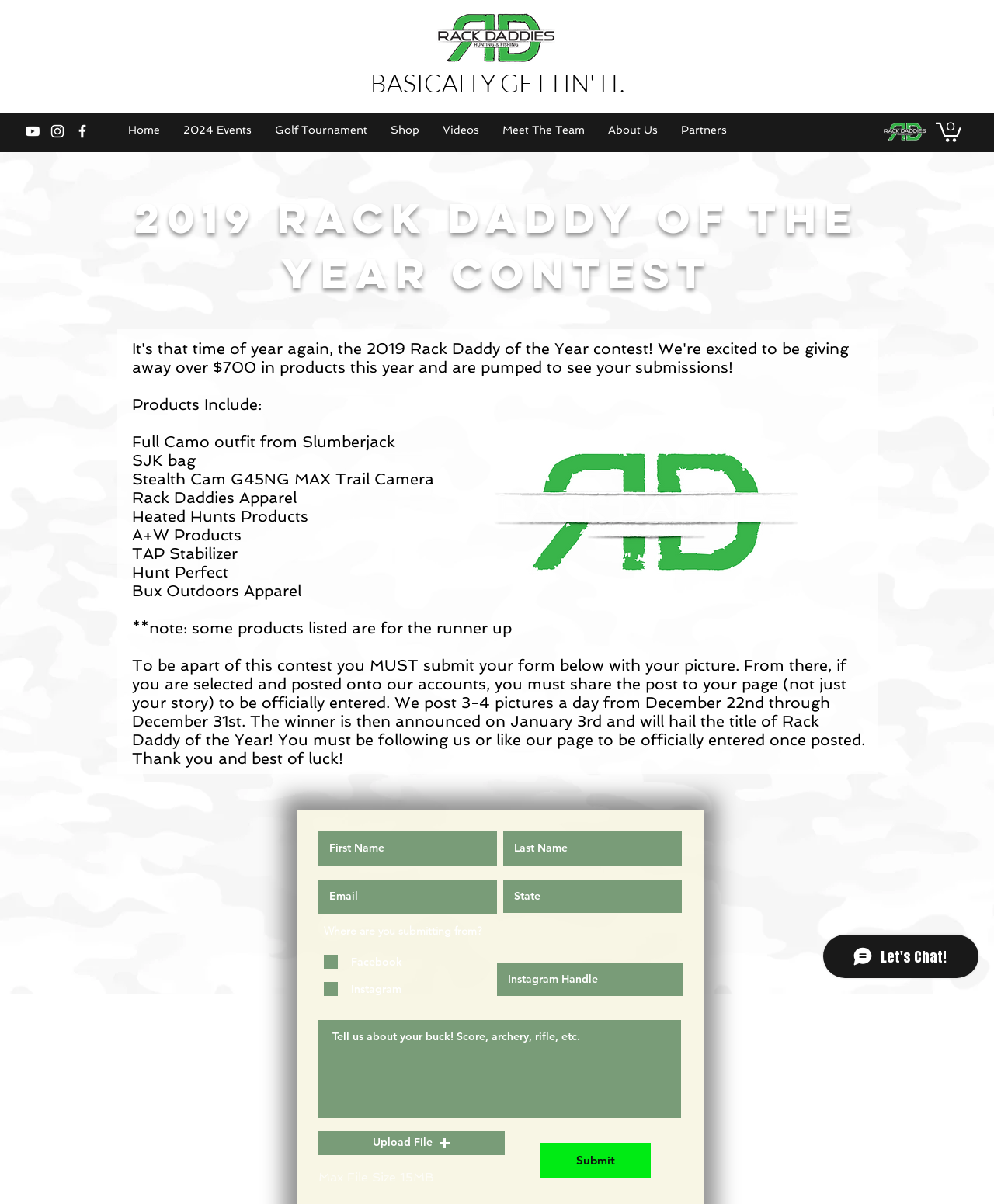Please find the bounding box coordinates of the element's region to be clicked to carry out this instruction: "Click the YouTube link".

[0.024, 0.102, 0.041, 0.116]